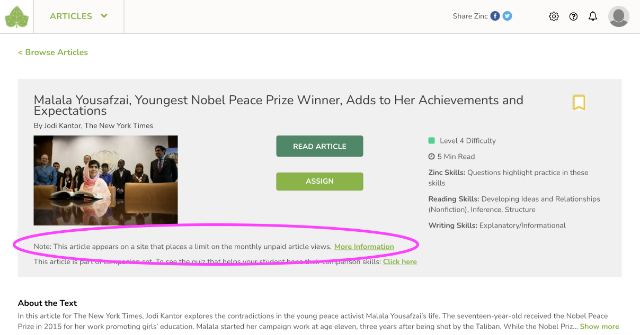What is the title of the article about Malala Yousafzai?
Utilize the information in the image to give a detailed answer to the question.

The title of the article is explicitly mentioned in the notification, providing context about the article's content and highlighting Malala Yousafzai's notable achievement as the youngest Nobel Peace Prize winner.